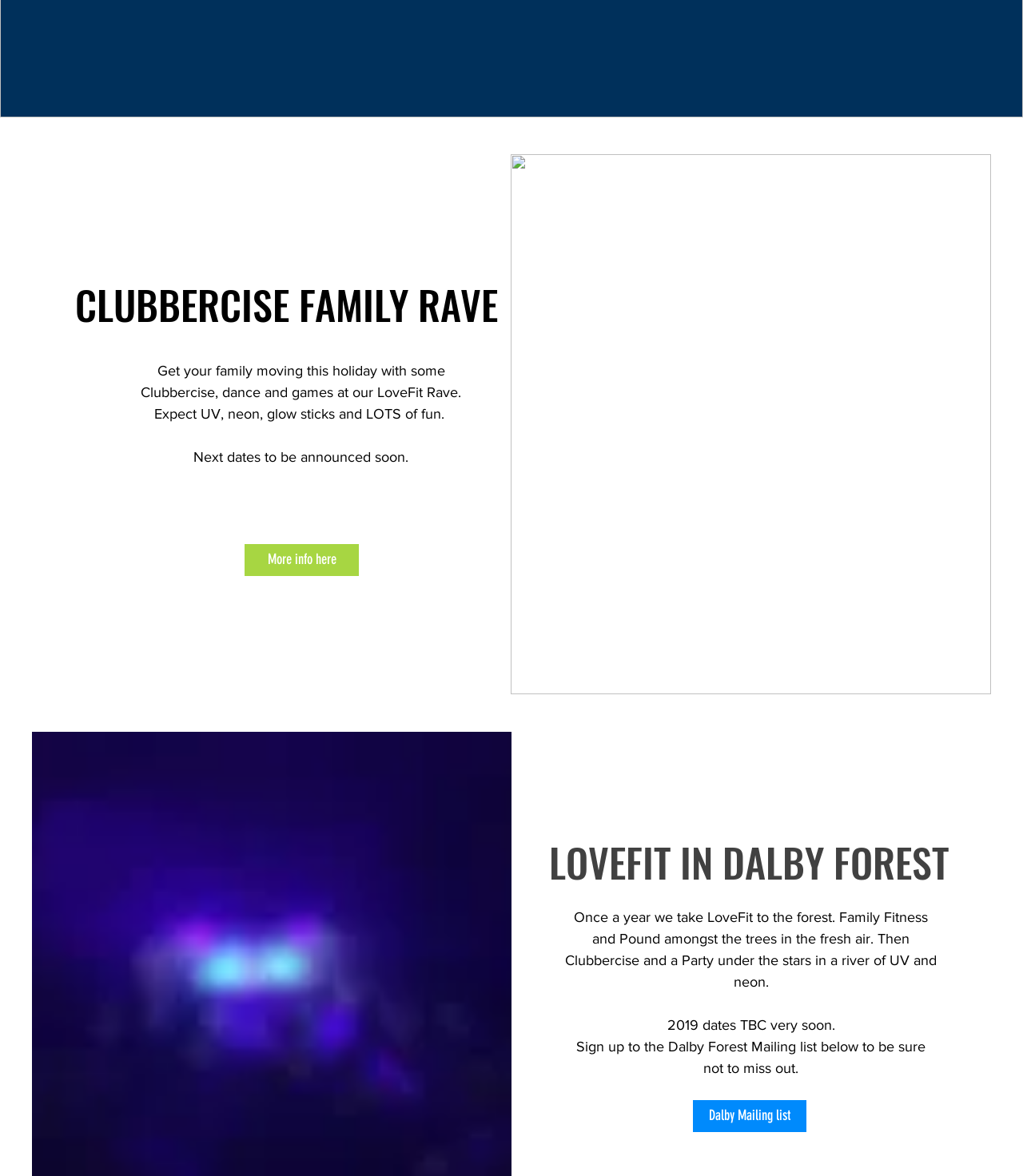Find the bounding box coordinates for the element described here: "More info here".

[0.239, 0.463, 0.351, 0.49]